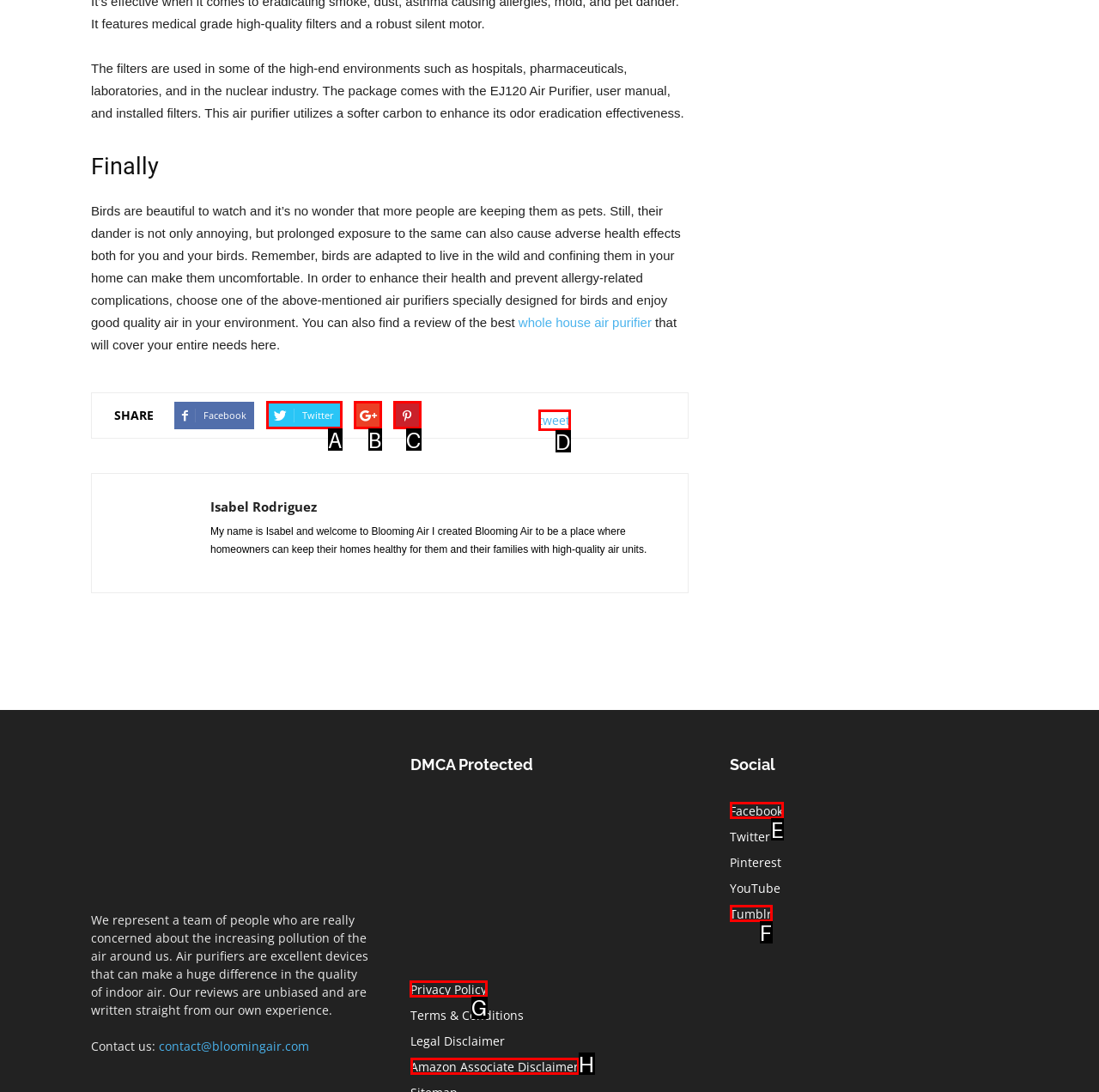To execute the task: Read the Privacy Policy, which one of the highlighted HTML elements should be clicked? Answer with the option's letter from the choices provided.

G